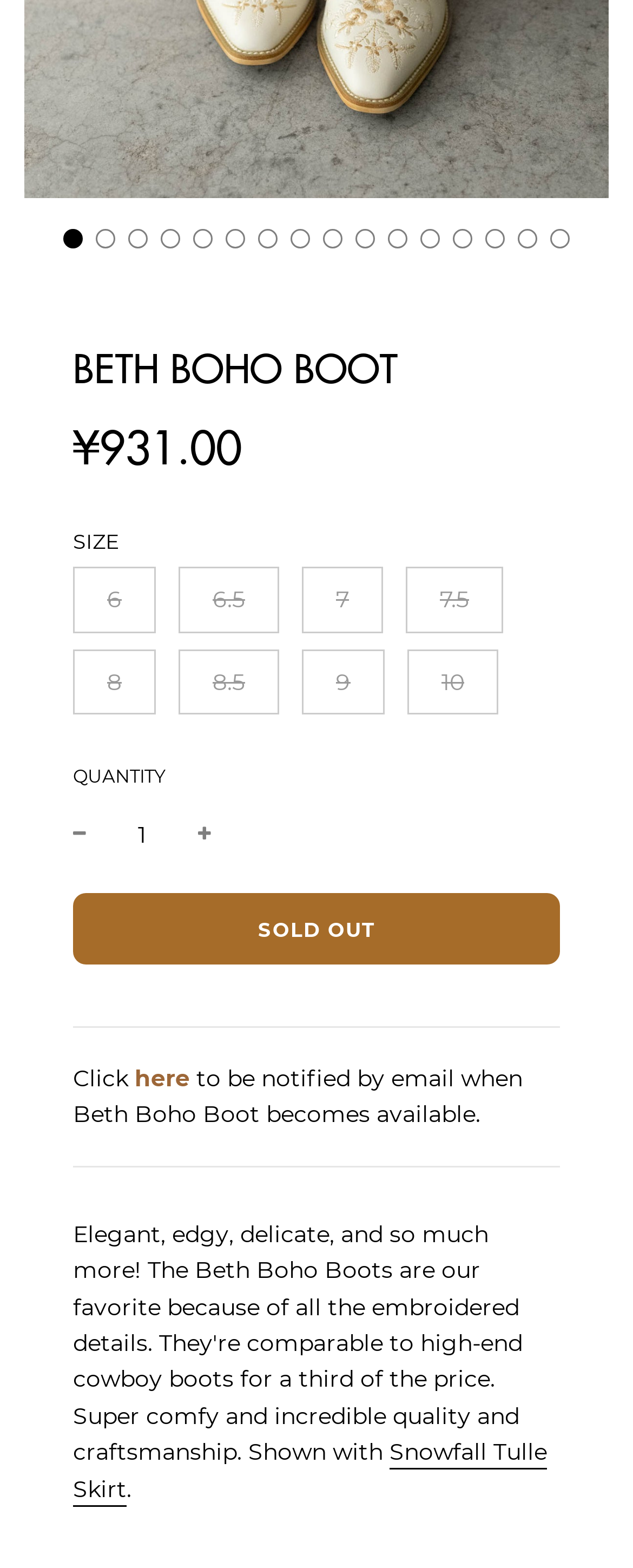Please identify the bounding box coordinates for the region that you need to click to follow this instruction: "Select size 6".

[0.169, 0.373, 0.192, 0.392]